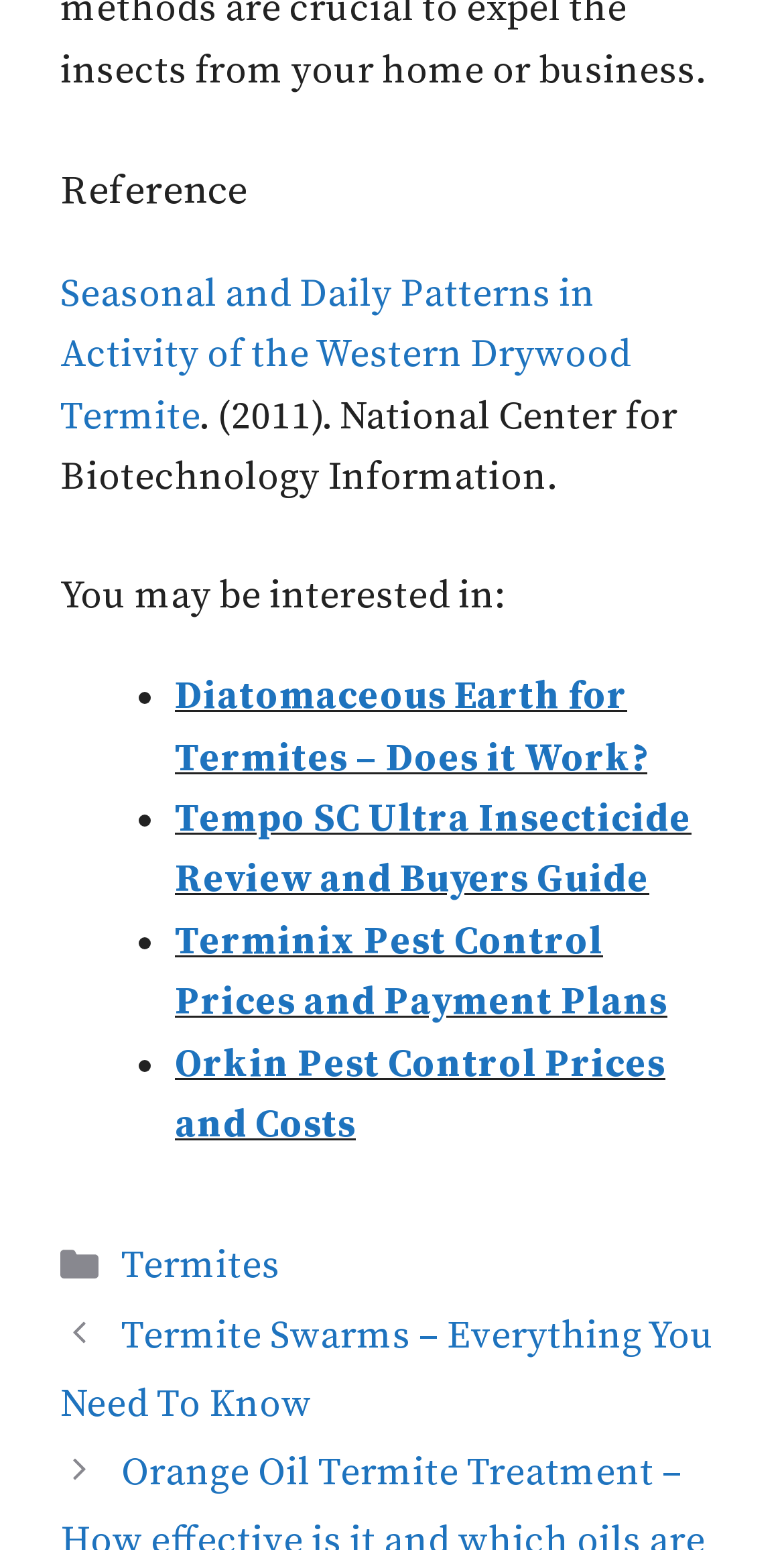Based on the image, please elaborate on the answer to the following question:
What category is the webpage about?

The webpage has a link to a category page with the text 'Termites', and the links on the webpage are all related to termites, so the category of the webpage is Termites.